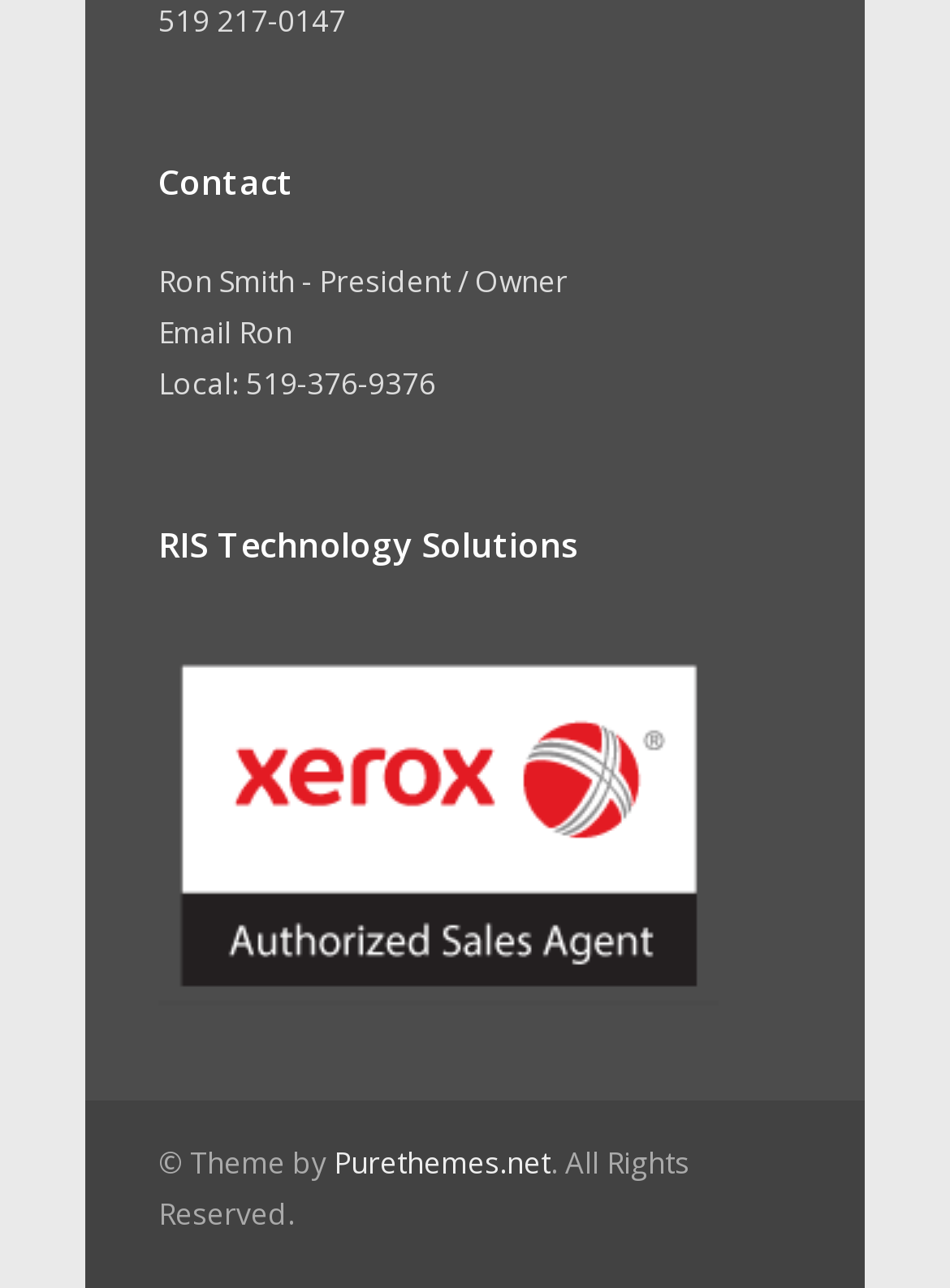What is the email address of Ron Smith?
From the details in the image, answer the question comprehensively.

I found the email address of Ron Smith by looking at the link element that contains the text 'Email Ron'. This element is located right below the static text element that contains Ron Smith's name and title, which suggests that it is his email address.